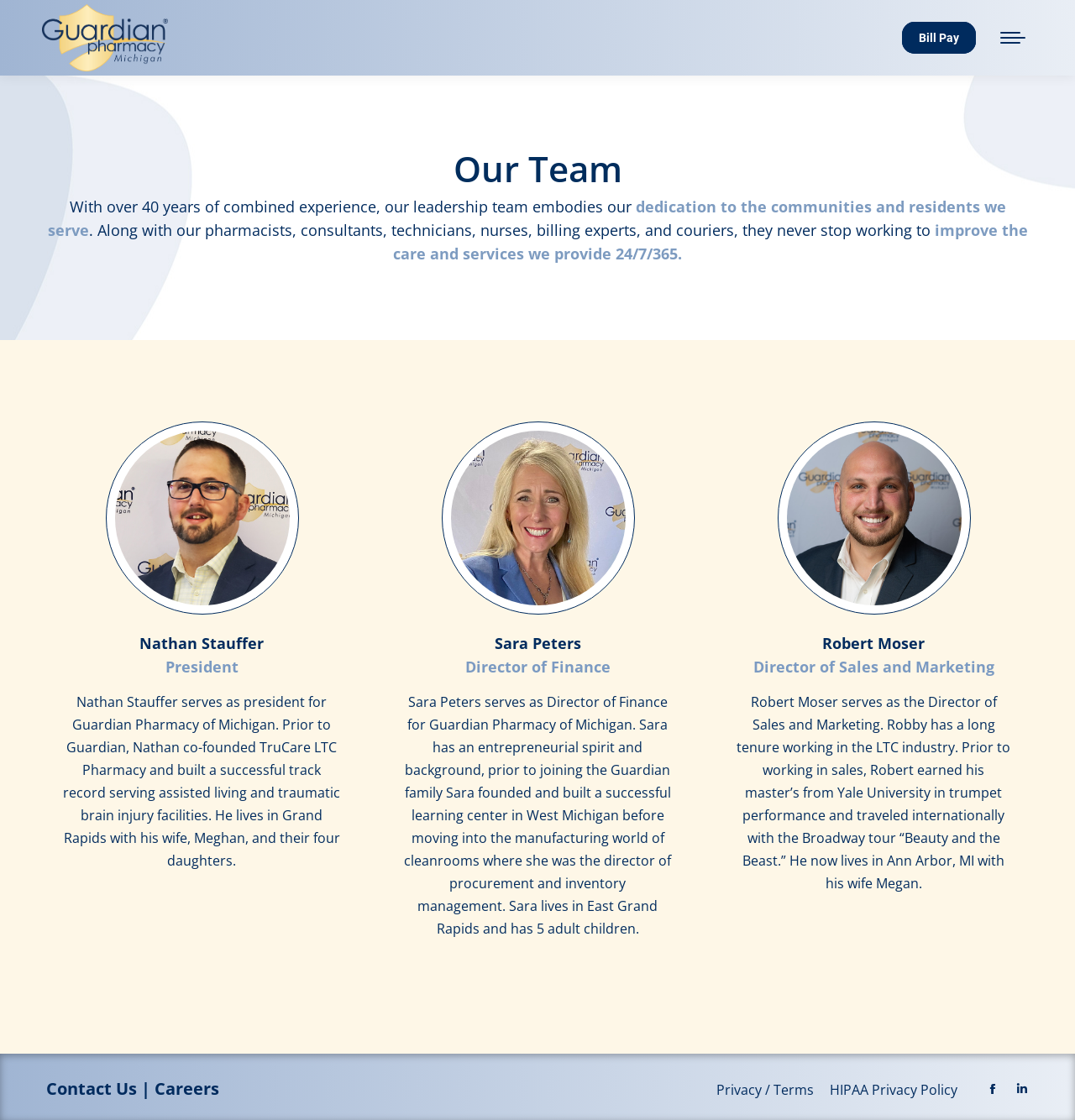Bounding box coordinates are specified in the format (top-left x, top-left y, bottom-right x, bottom-right y). All values are floating point numbers bounded between 0 and 1. Please provide the bounding box coordinate of the region this sentence describes: alt="Guardian Pharmacy of Michigan"

[0.039, 0.0, 0.156, 0.068]